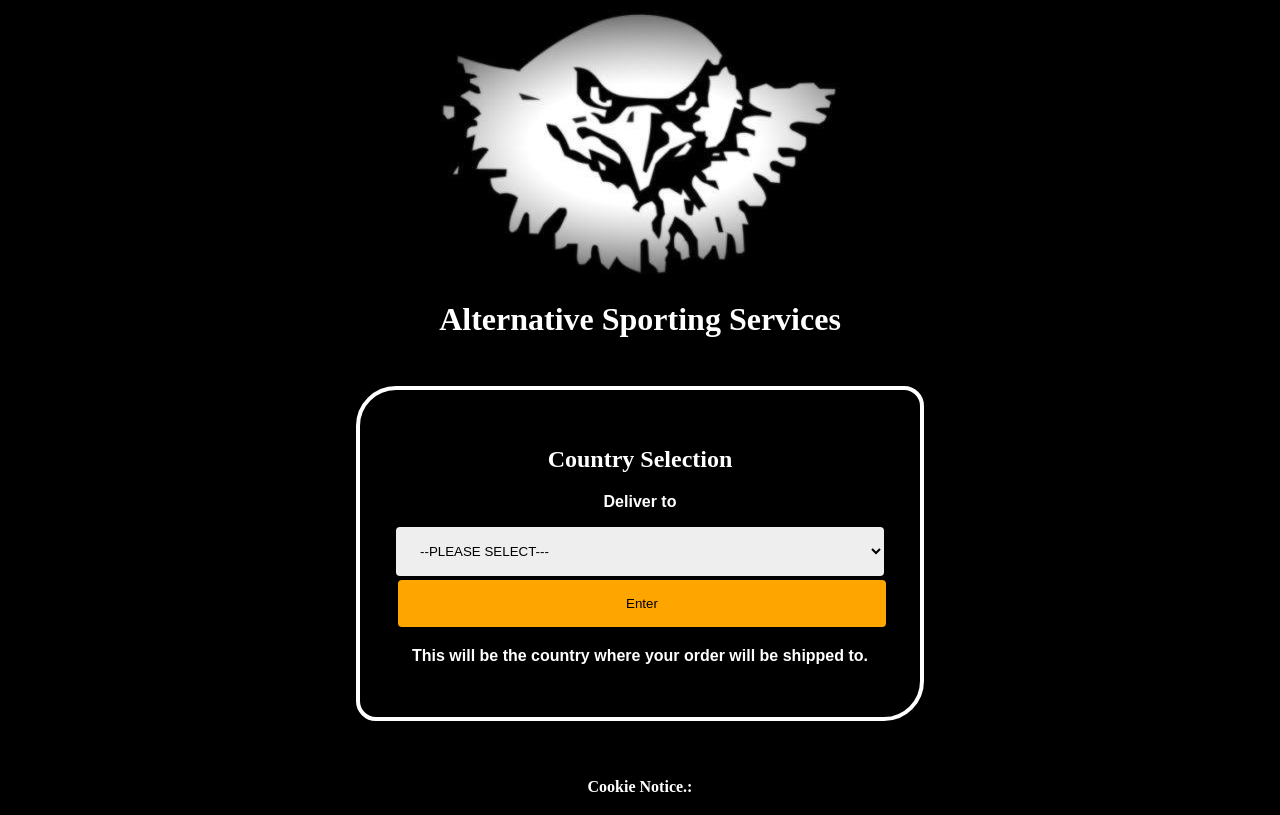What type of logo is displayed at the top?
Refer to the image and provide a concise answer in one word or phrase.

Alternative logo